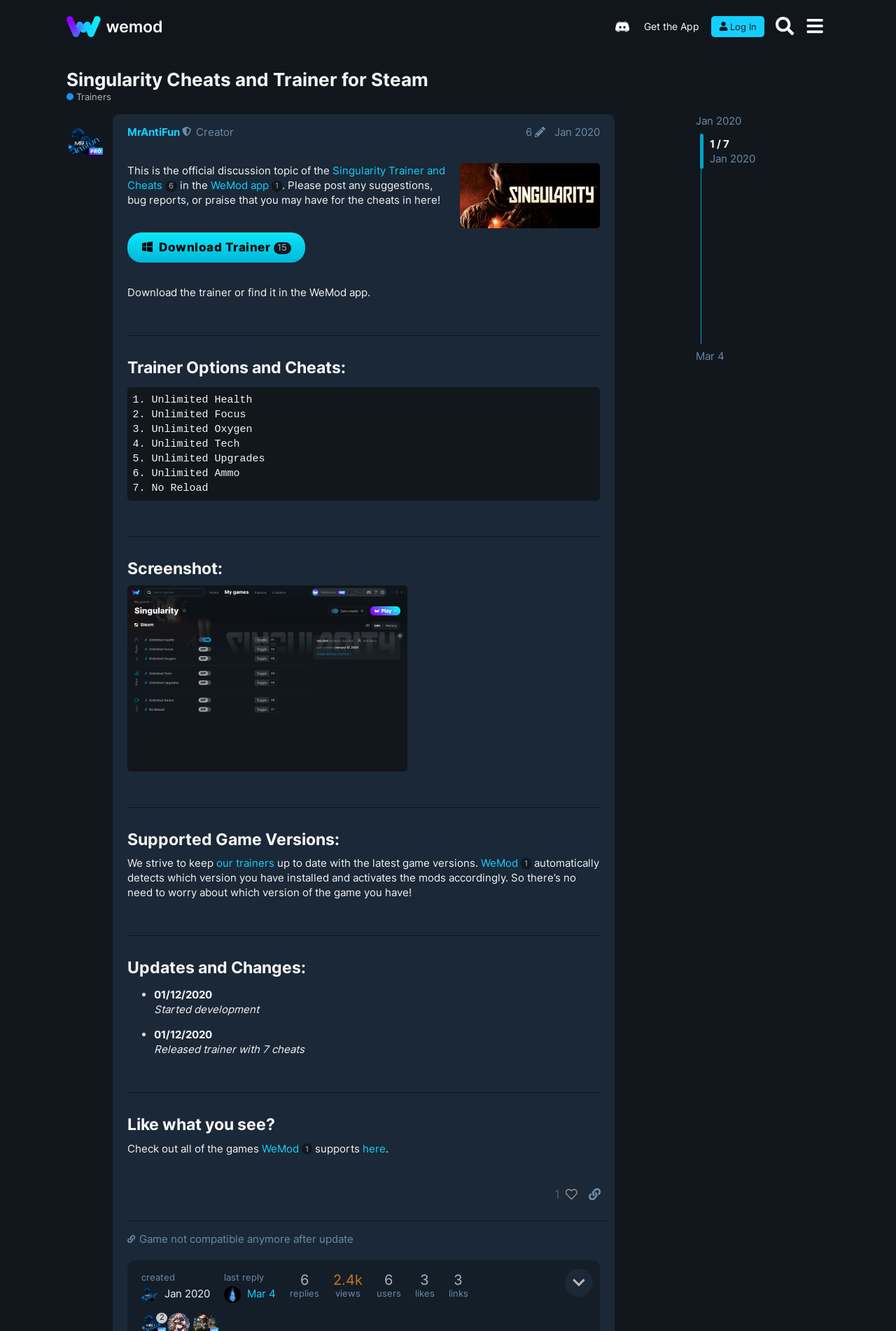Please mark the bounding box coordinates of the area that should be clicked to carry out the instruction: "View the discussion topic of Singularity Trainer and Cheats".

[0.142, 0.051, 0.478, 0.068]